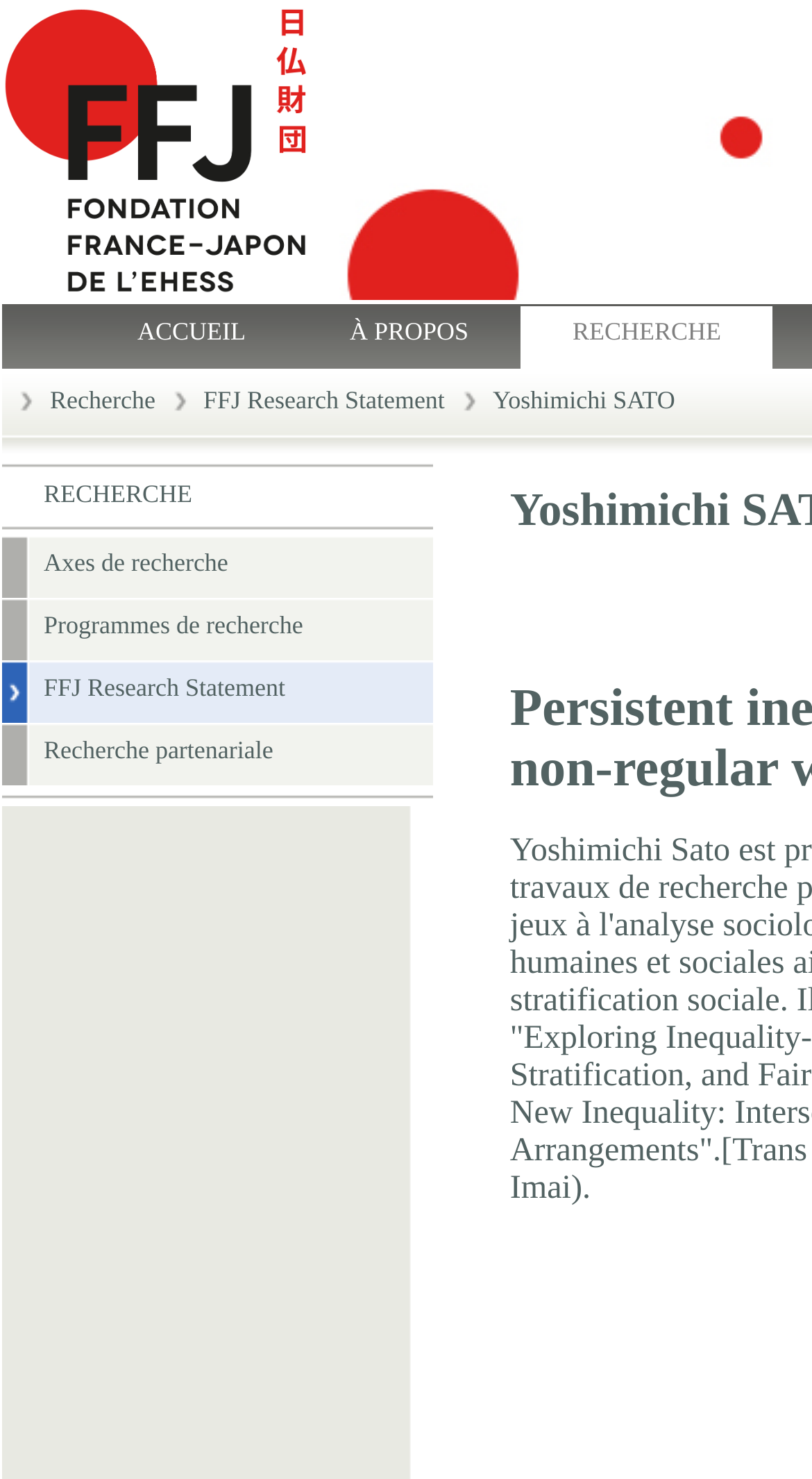Please specify the coordinates of the bounding box for the element that should be clicked to carry out this instruction: "browse Axes de recherche". The coordinates must be four float numbers between 0 and 1, formatted as [left, top, right, bottom].

[0.054, 0.37, 0.281, 0.39]